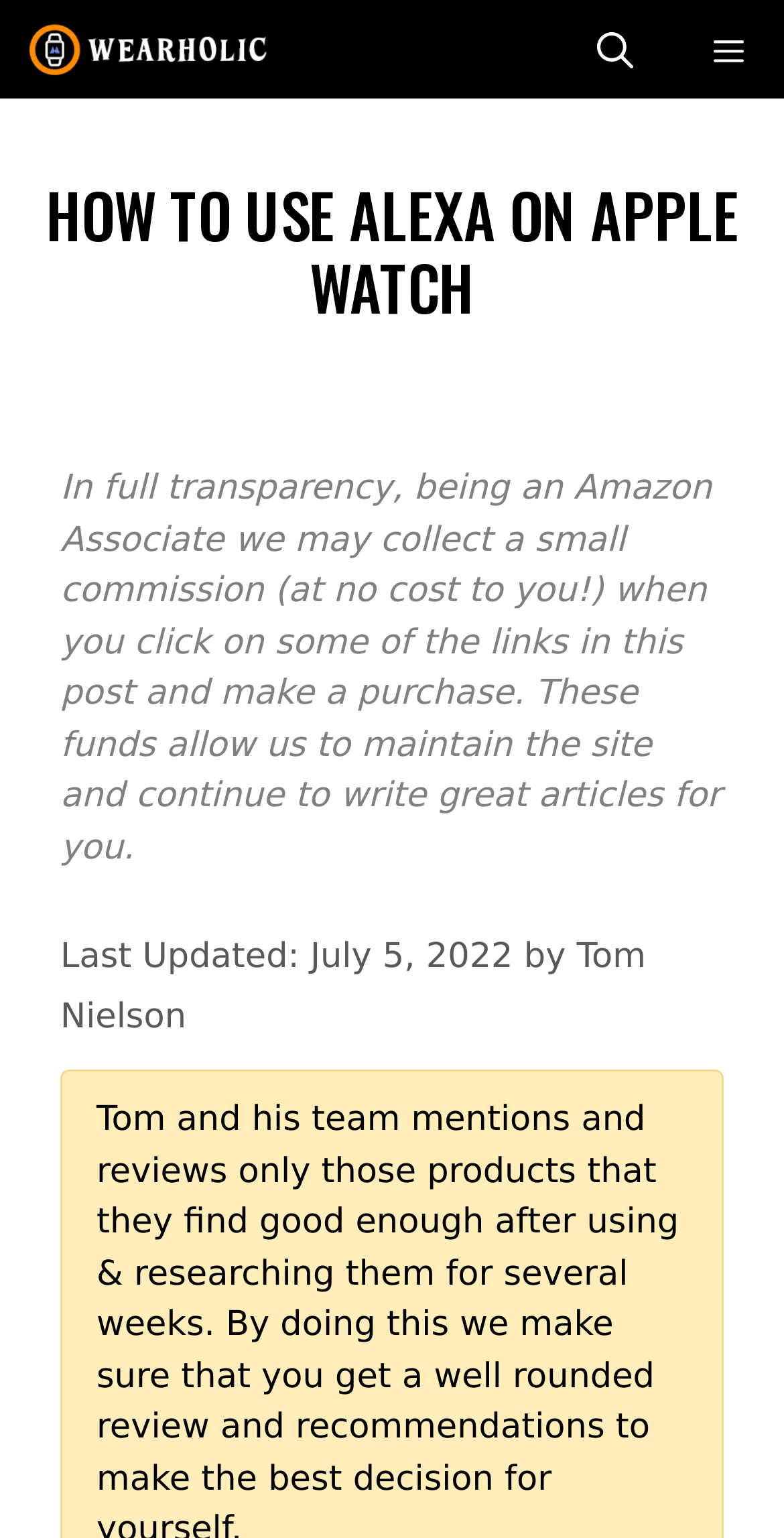Based on the image, give a detailed response to the question: What is the disclaimer about?

The disclaimer is located below the main heading, and it states that the website may collect a small commission when users click on some links and make a purchase, which is used to maintain the site and write great articles.